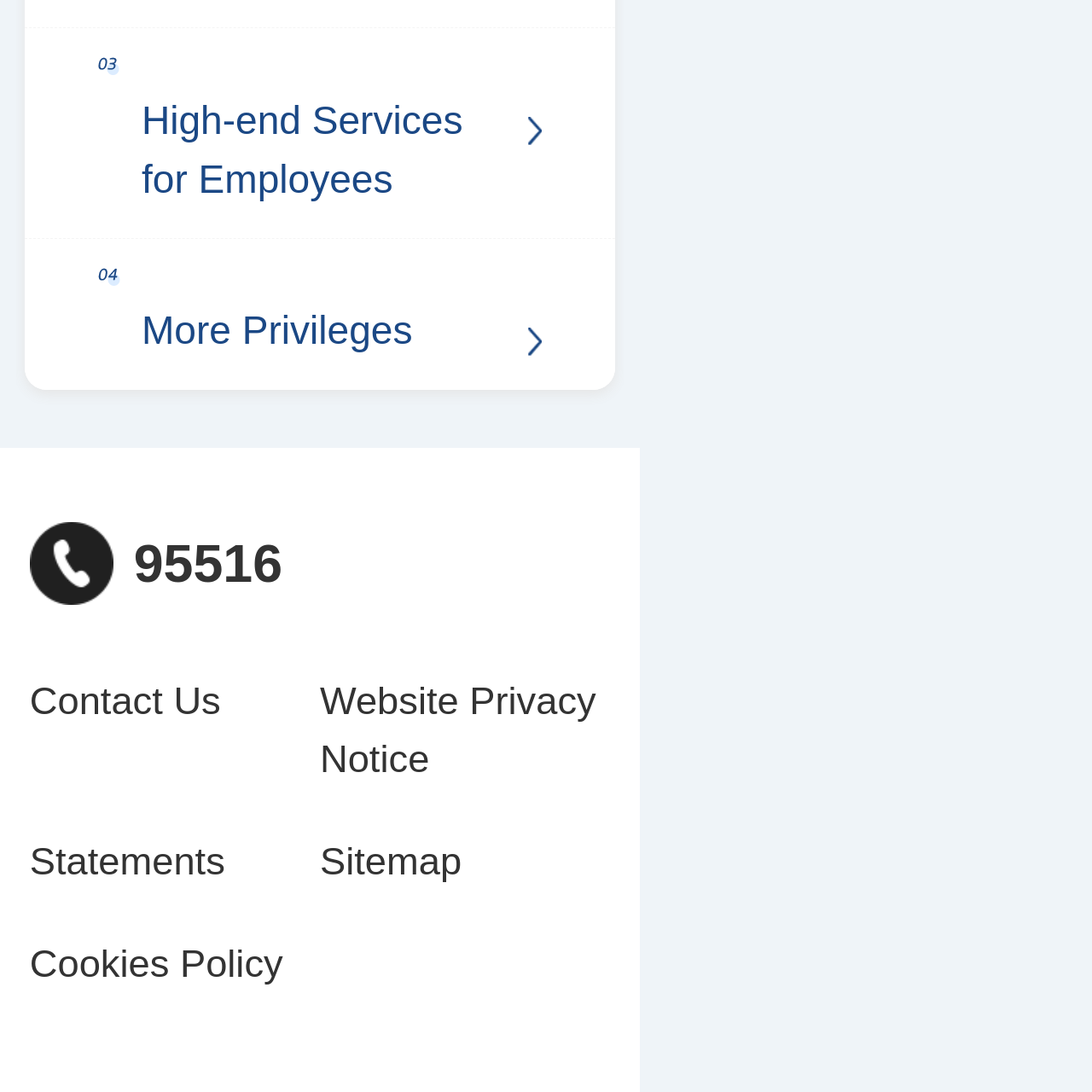Locate the bounding box coordinates of the area where you should click to accomplish the instruction: "Check statements".

[0.027, 0.762, 0.206, 0.815]